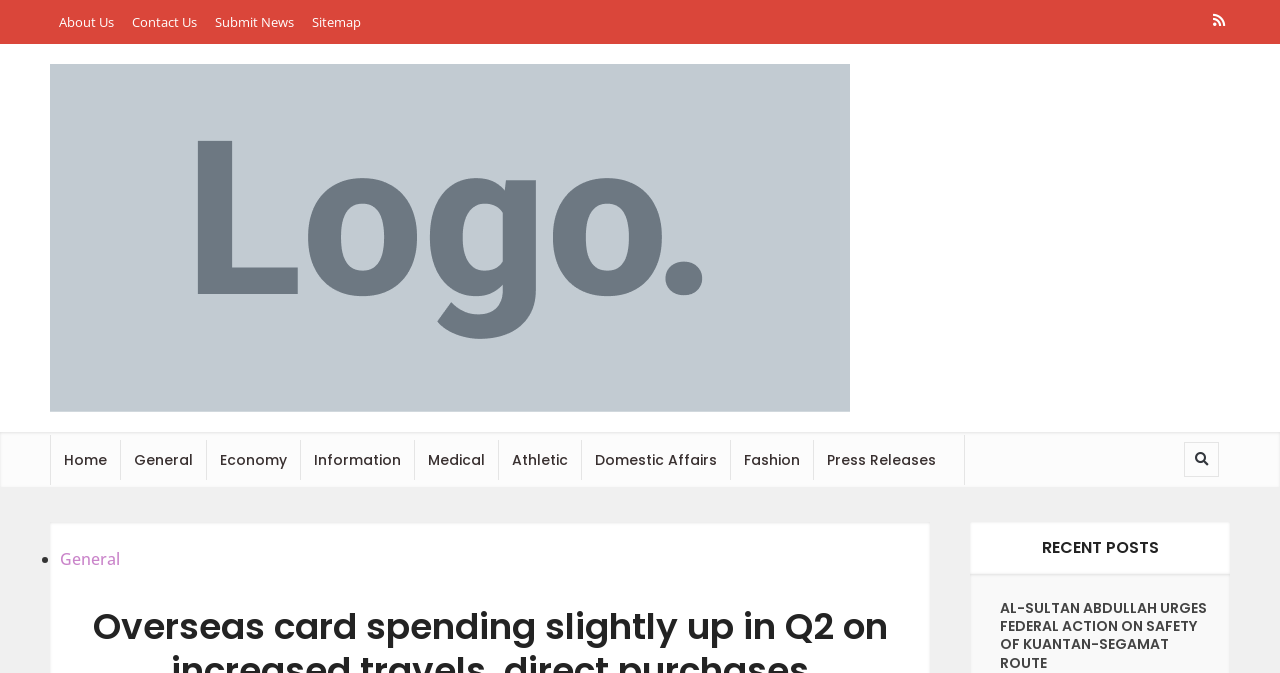Provide the bounding box coordinates of the HTML element described by the text: "Submit News". The coordinates should be in the format [left, top, right, bottom] with values between 0 and 1.

[0.161, 0.018, 0.237, 0.048]